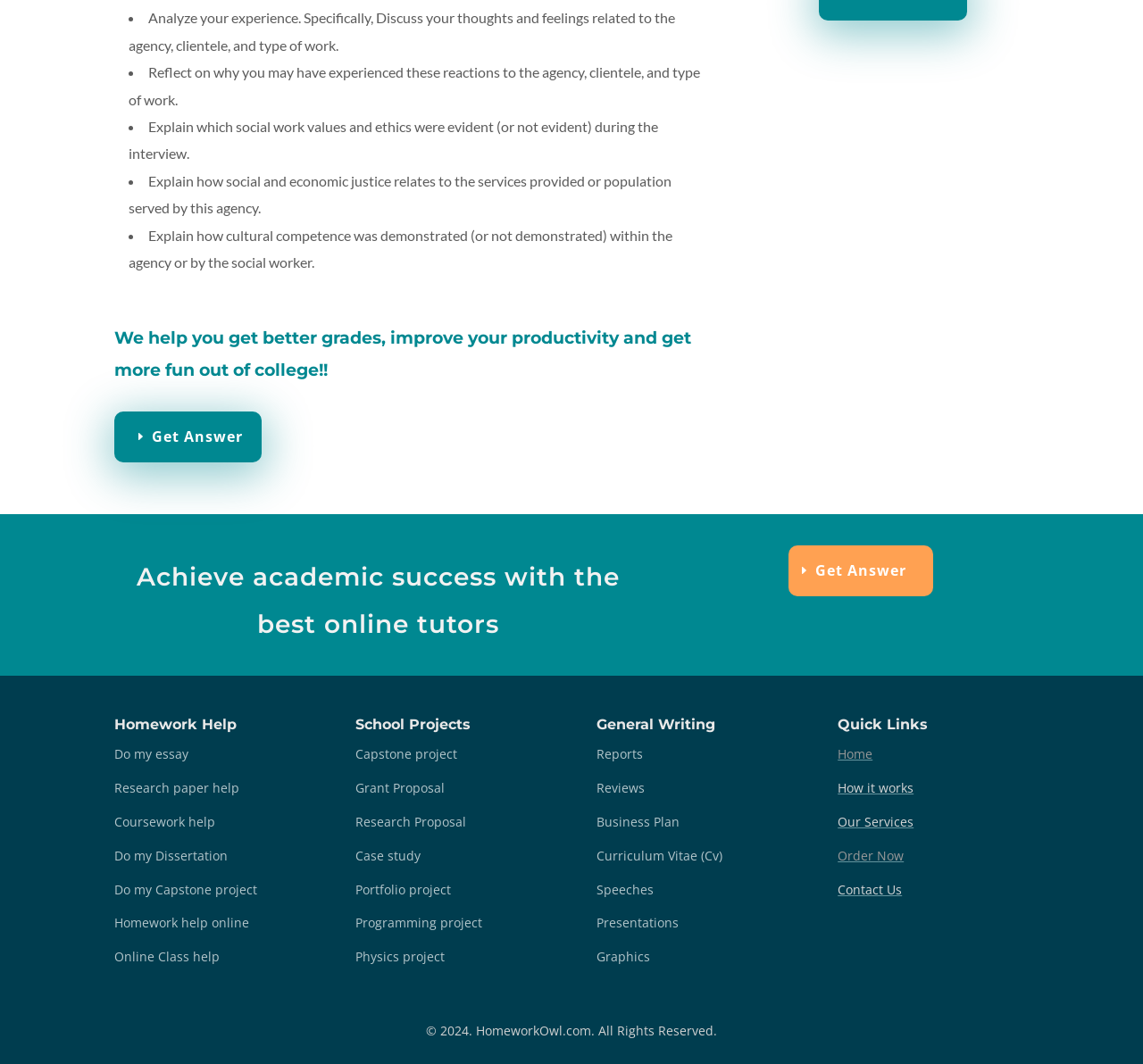Using the webpage screenshot, find the UI element described by How it works. Provide the bounding box coordinates in the format (top-left x, top-left y, bottom-right x, bottom-right y), ensuring all values are floating point numbers between 0 and 1.

[0.733, 0.733, 0.799, 0.749]